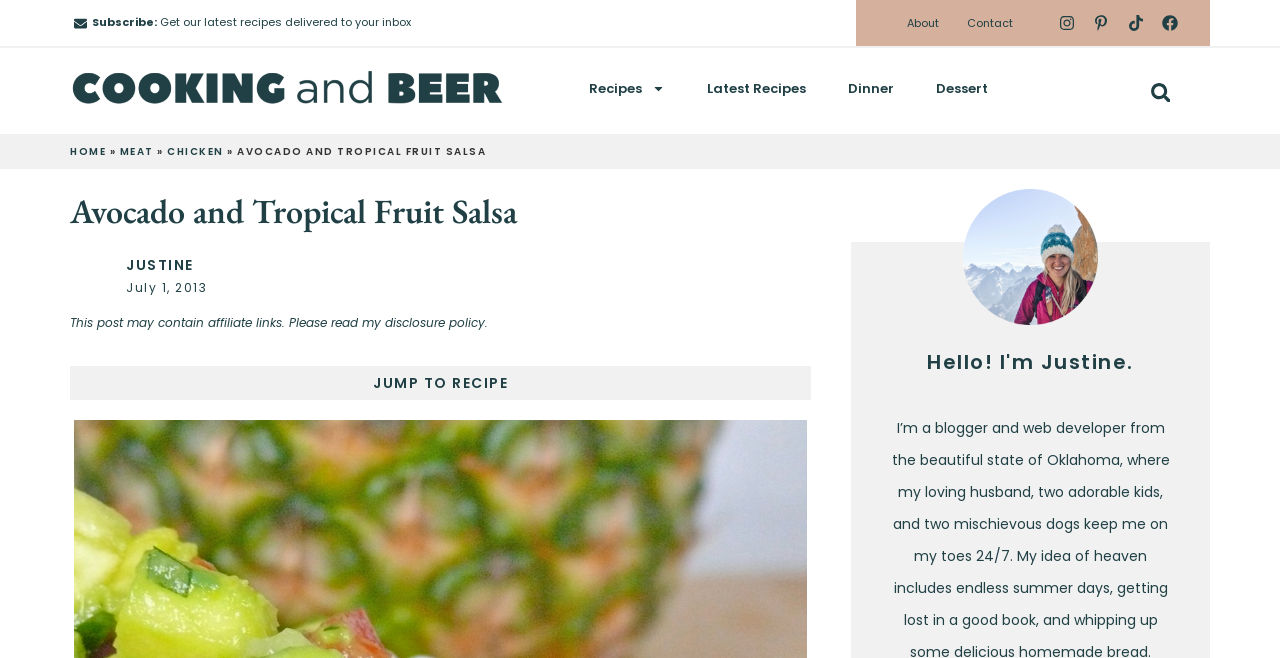What is the date of the post?
Based on the image, give a one-word or short phrase answer.

July 1, 2013